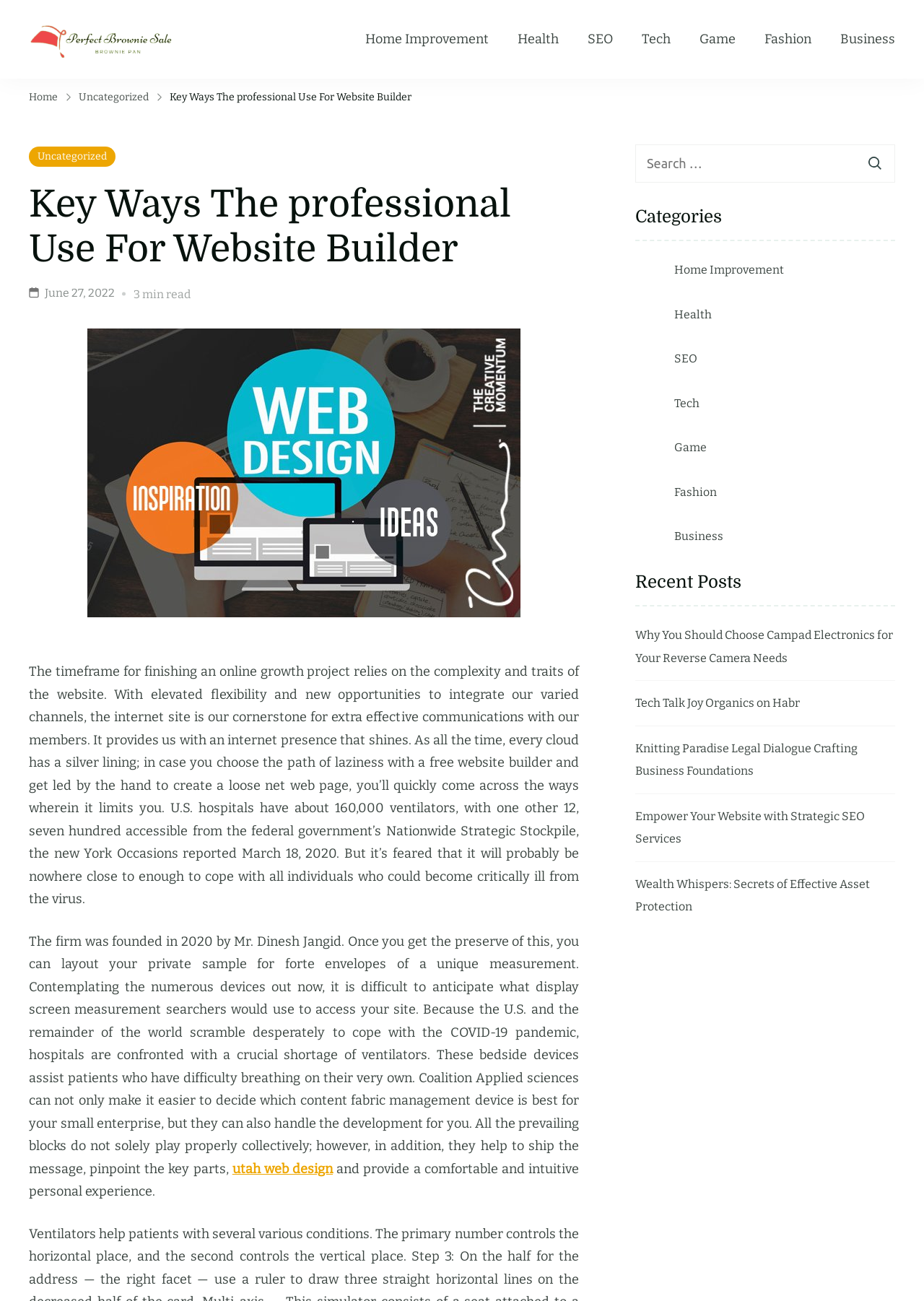Find the bounding box coordinates of the element to click in order to complete the given instruction: "Search for something."

[0.688, 0.111, 0.969, 0.141]